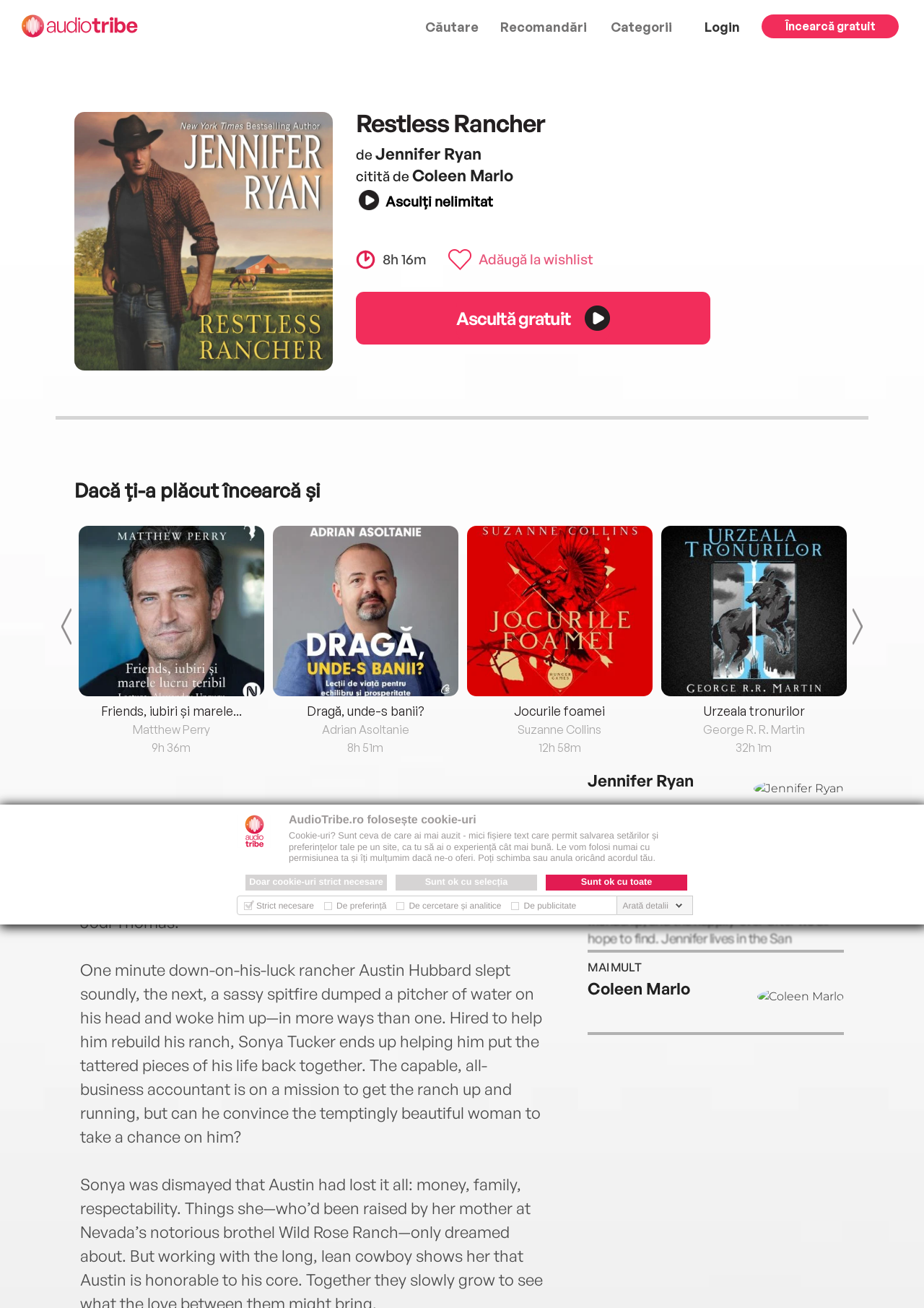Determine the bounding box coordinates of the element's region needed to click to follow the instruction: "Listen to 'Restless Rancher'". Provide these coordinates as four float numbers between 0 and 1, formatted as [left, top, right, bottom].

[0.493, 0.223, 0.66, 0.264]